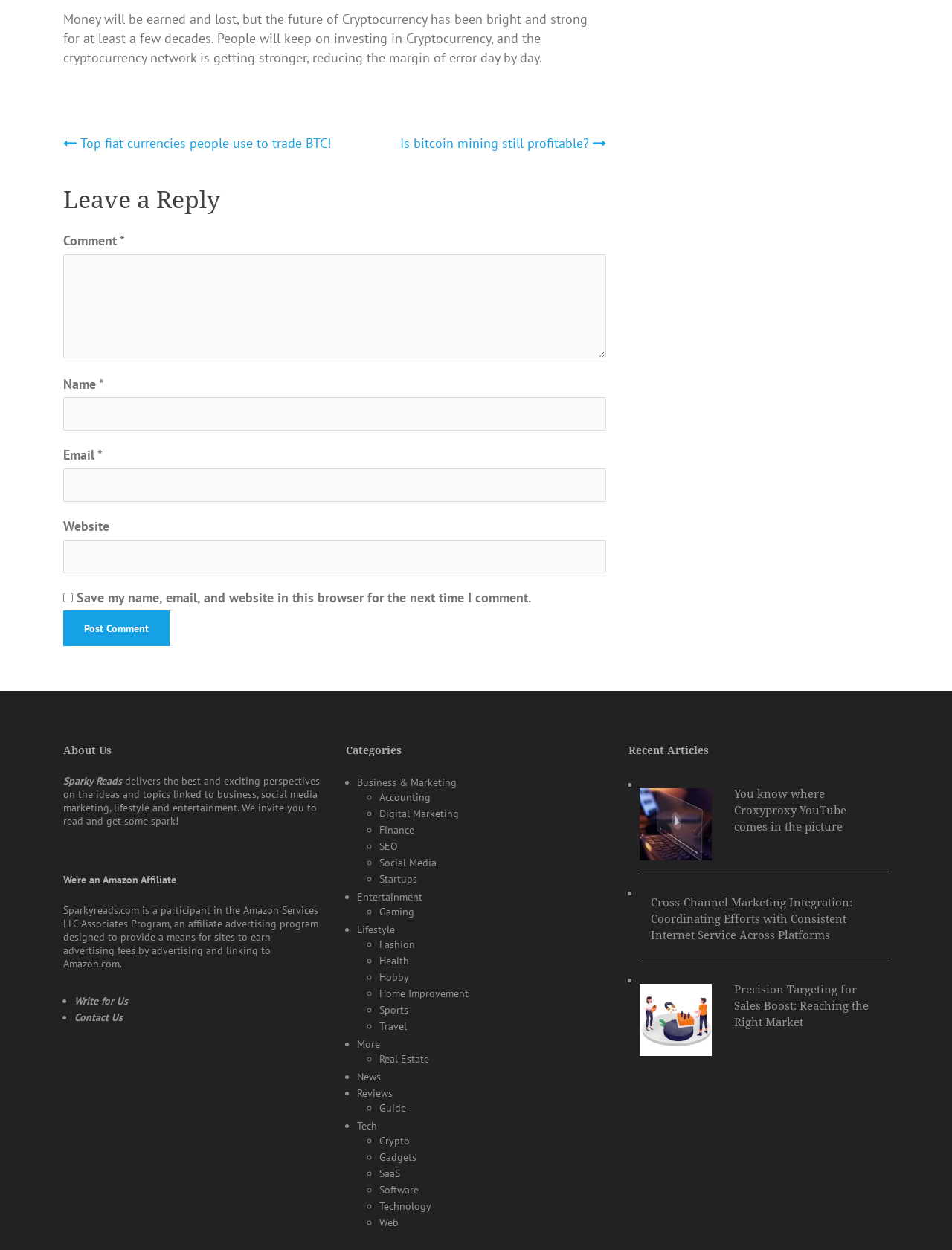Provide a short answer using a single word or phrase for the following question: 
What is the affiliate program mentioned on the website?

Amazon Services LLC Associates Program